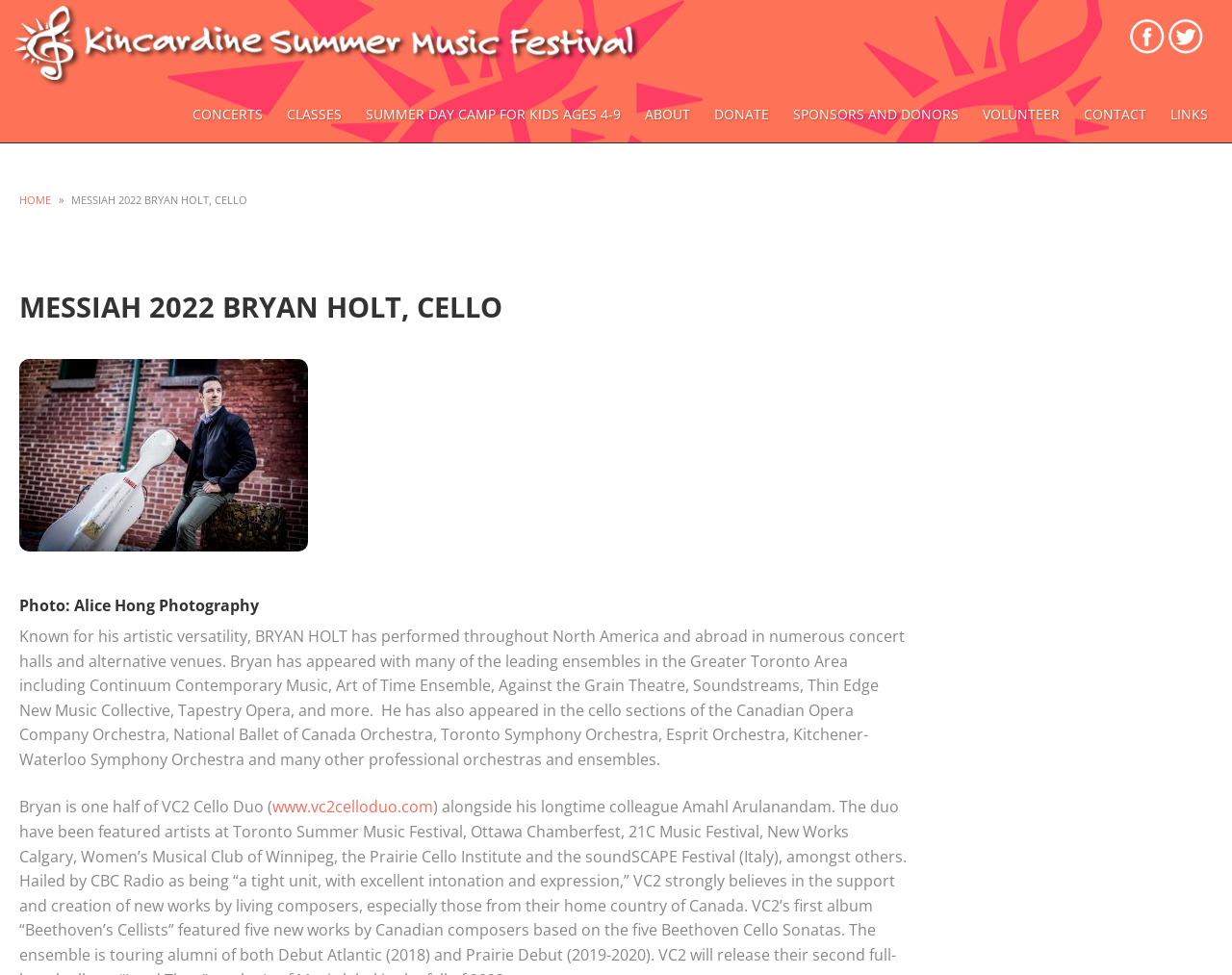Determine the bounding box coordinates for the clickable element to execute this instruction: "Go to the HOME page". Provide the coordinates as four float numbers between 0 and 1, i.e., [left, top, right, bottom].

[0.016, 0.197, 0.041, 0.212]